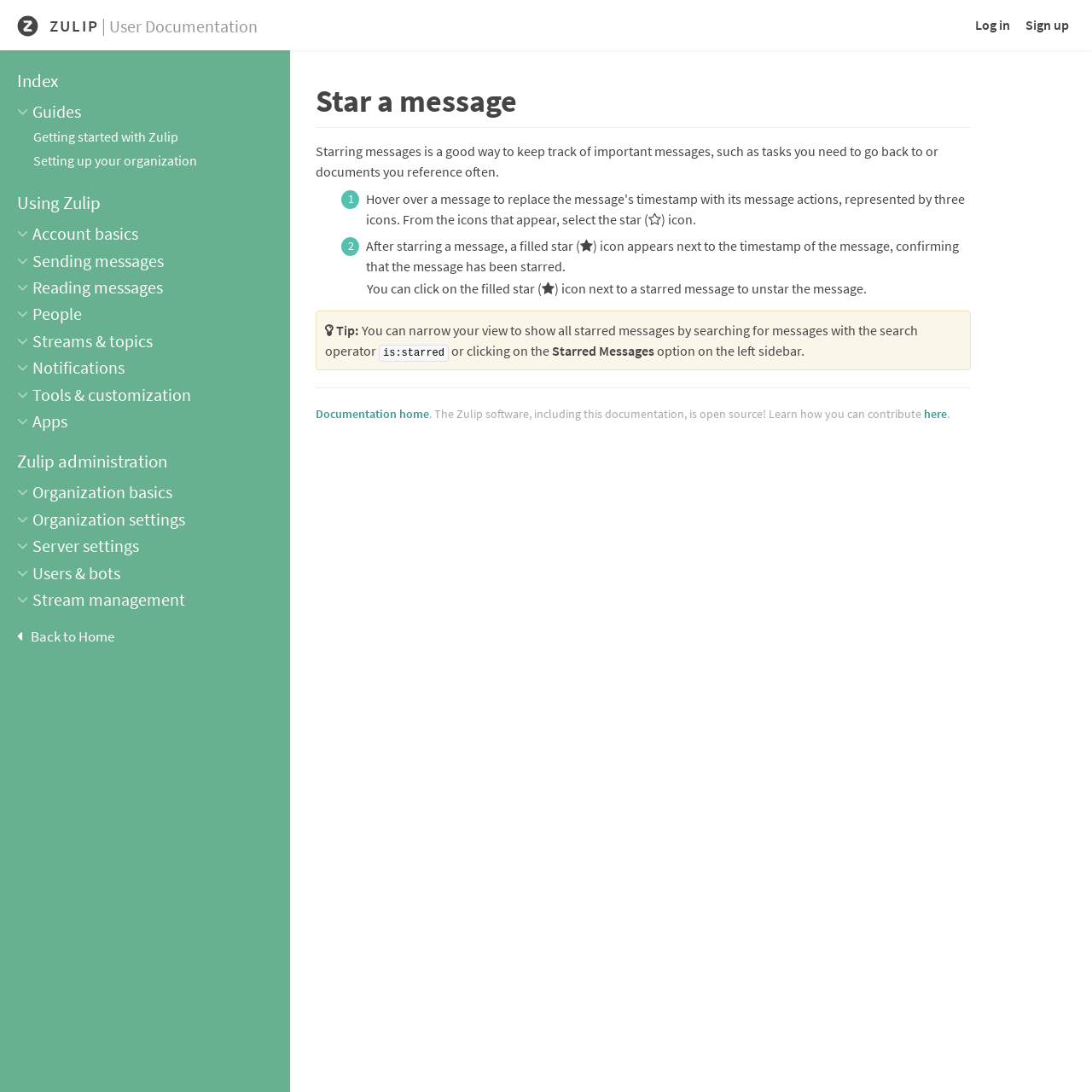Please specify the bounding box coordinates of the clickable region necessary for completing the following instruction: "check categories". The coordinates must consist of four float numbers between 0 and 1, i.e., [left, top, right, bottom].

None